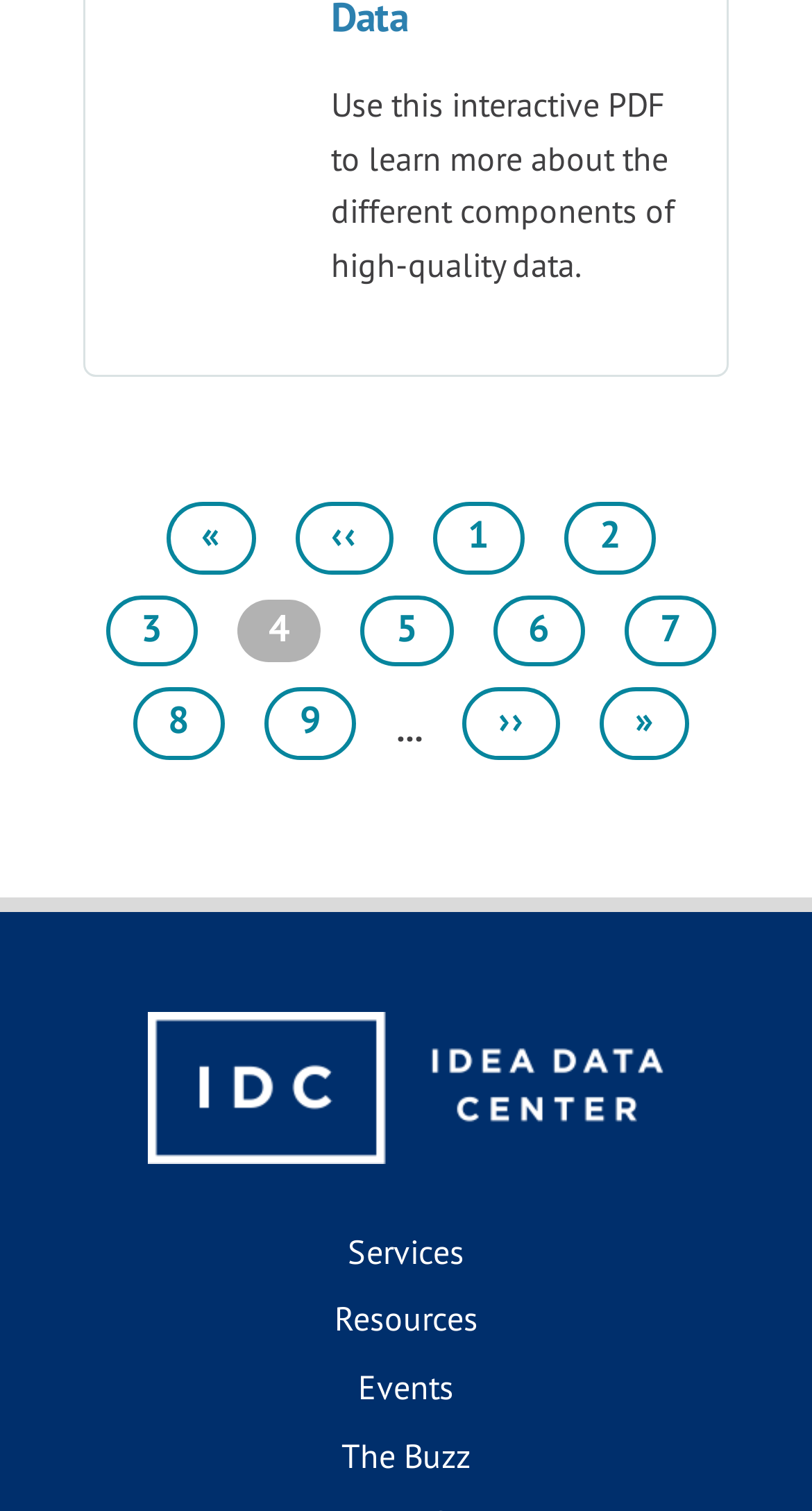Based on the image, please elaborate on the answer to the following question:
What are the main sections of the website?

I looked at the links at the bottom of the page and found four main sections: 'Services', 'Resources', 'Events', and 'The Buzz'. These are likely the main categories of content on the website.